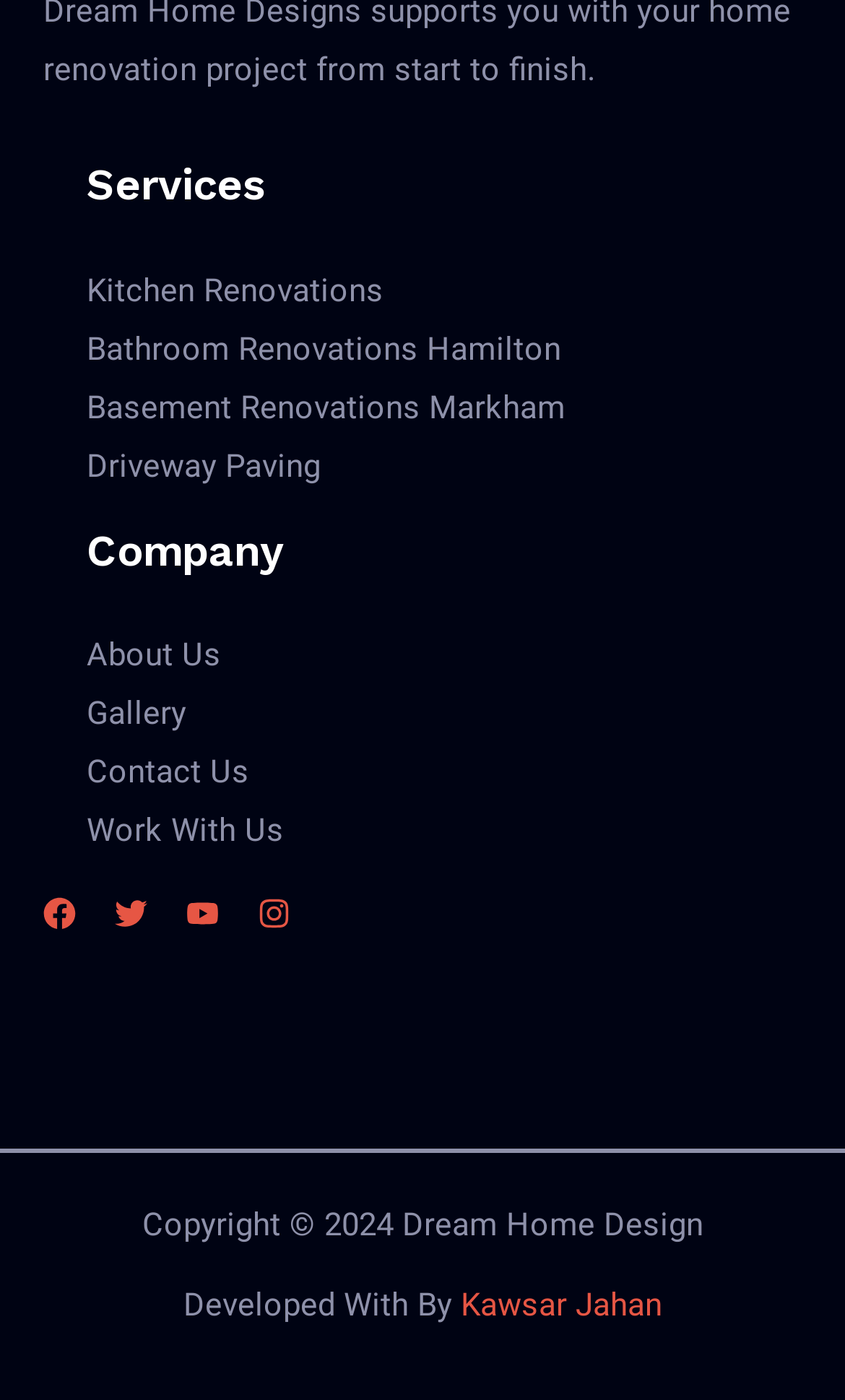How many links are there under 'Company'?
Using the information from the image, give a concise answer in one word or a short phrase.

4